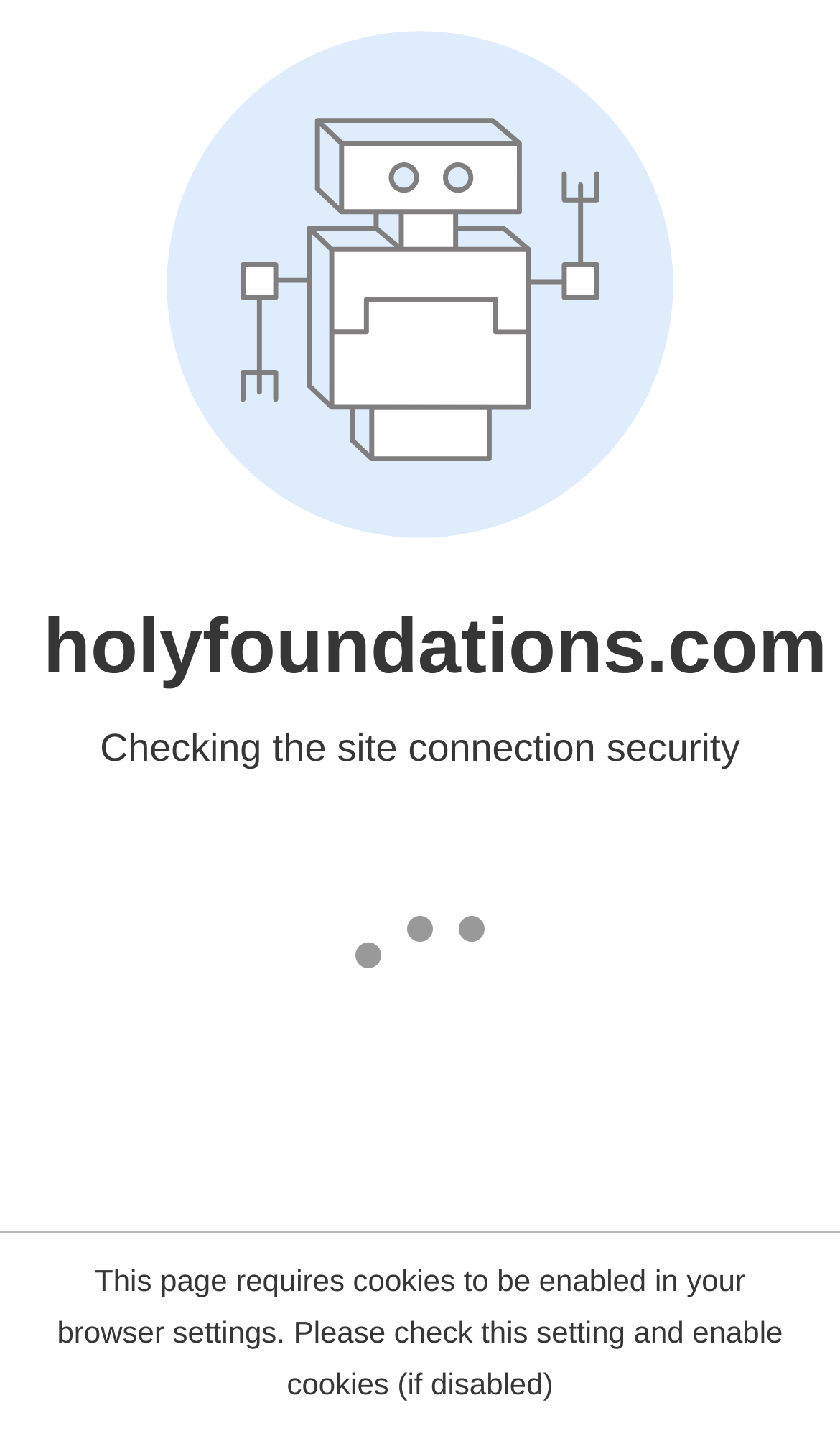What is the topic of the article?
Based on the screenshot, respond with a single word or phrase.

Christian Dating Advice